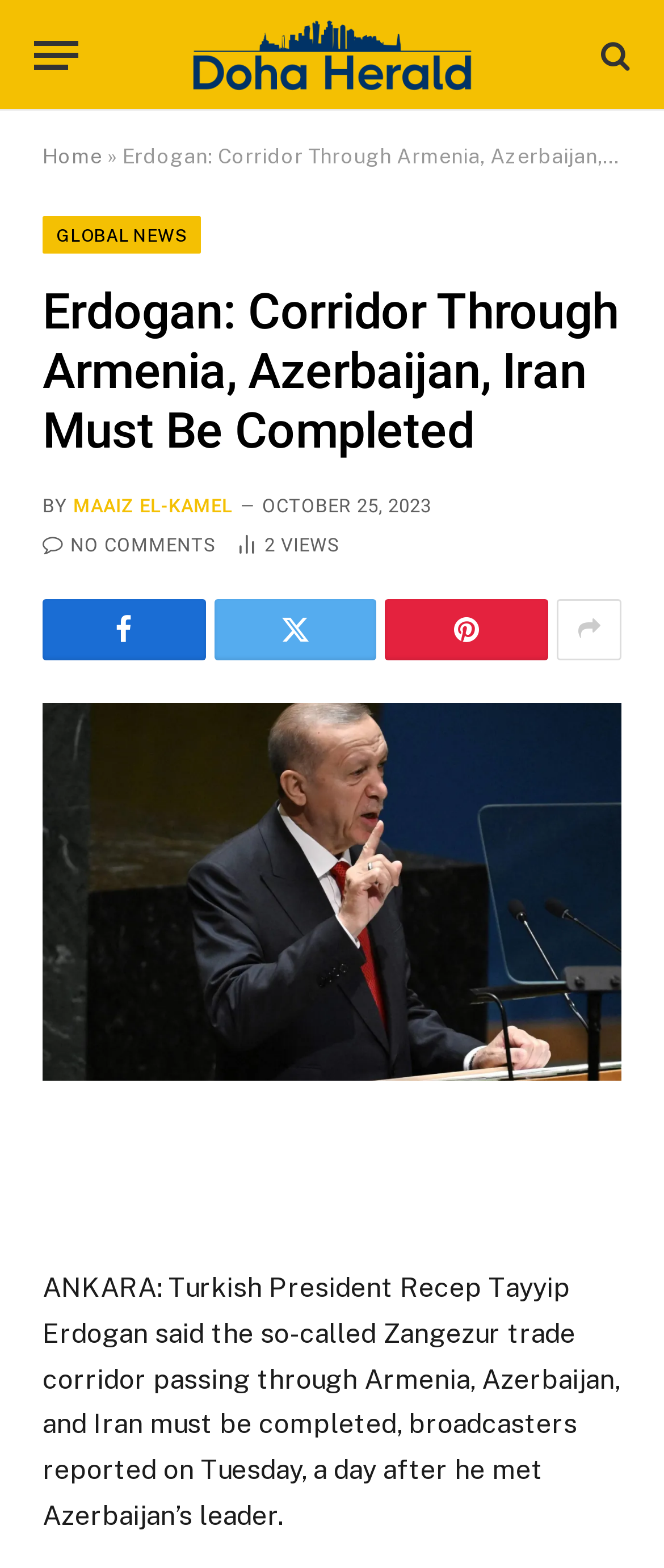Please identify the webpage's heading and generate its text content.

Erdogan: Corridor Through Armenia, Azerbaijan, Iran Must Be Completed